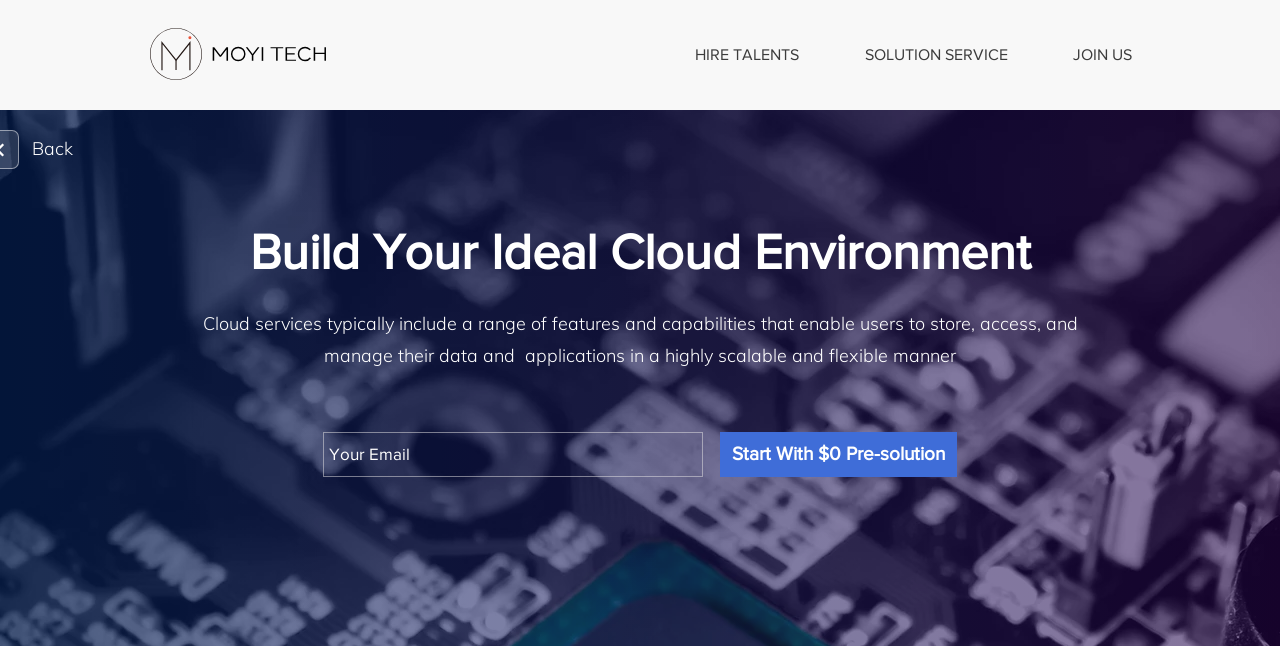Please answer the following question as detailed as possible based on the image: 
What is the cost of the pre-solution?

The cost of the pre-solution is $0, as stated on the button 'Start With $0 Pre-solution'.